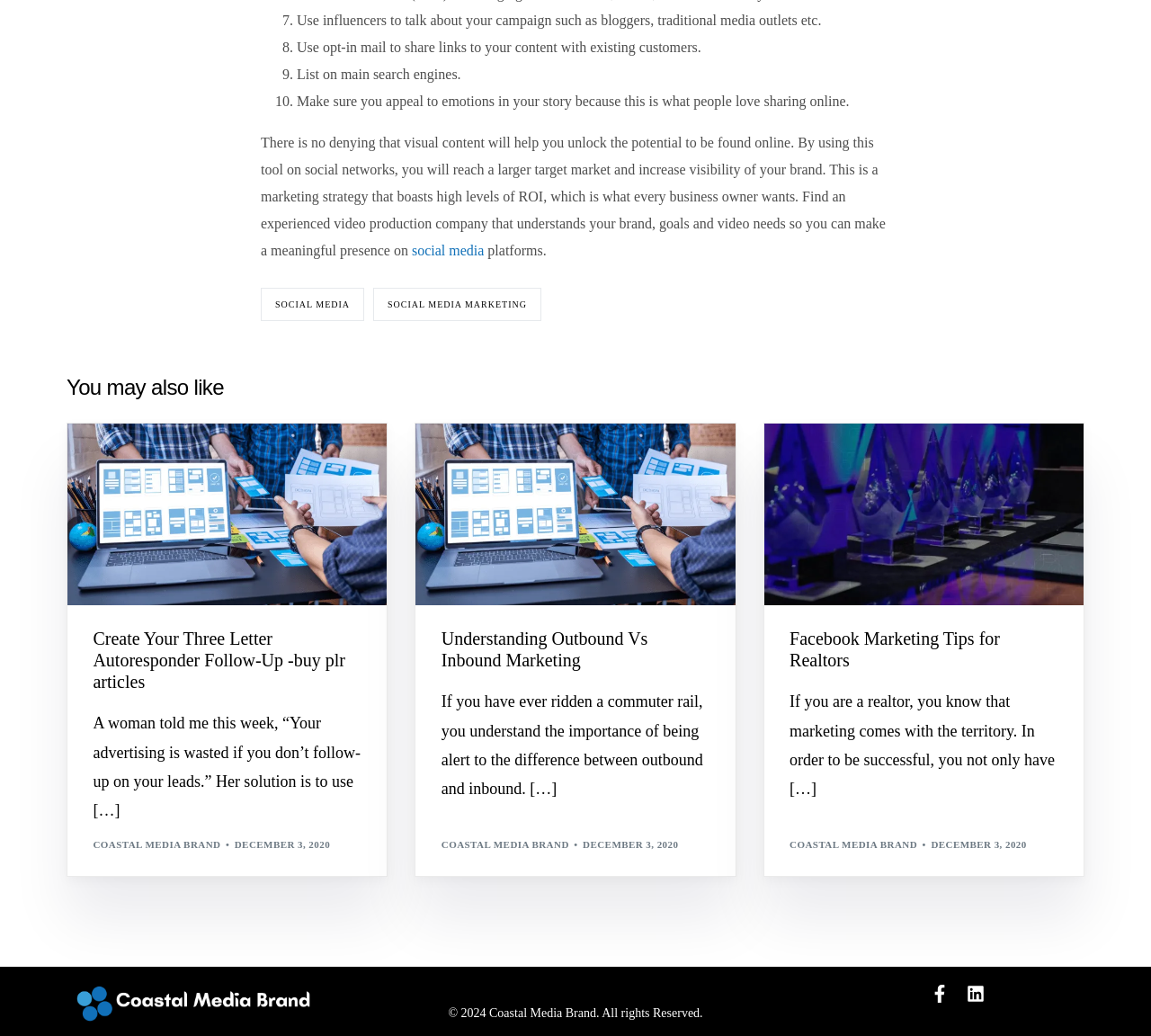What is the main topic of the webpage?
Using the image provided, answer with just one word or phrase.

Marketing